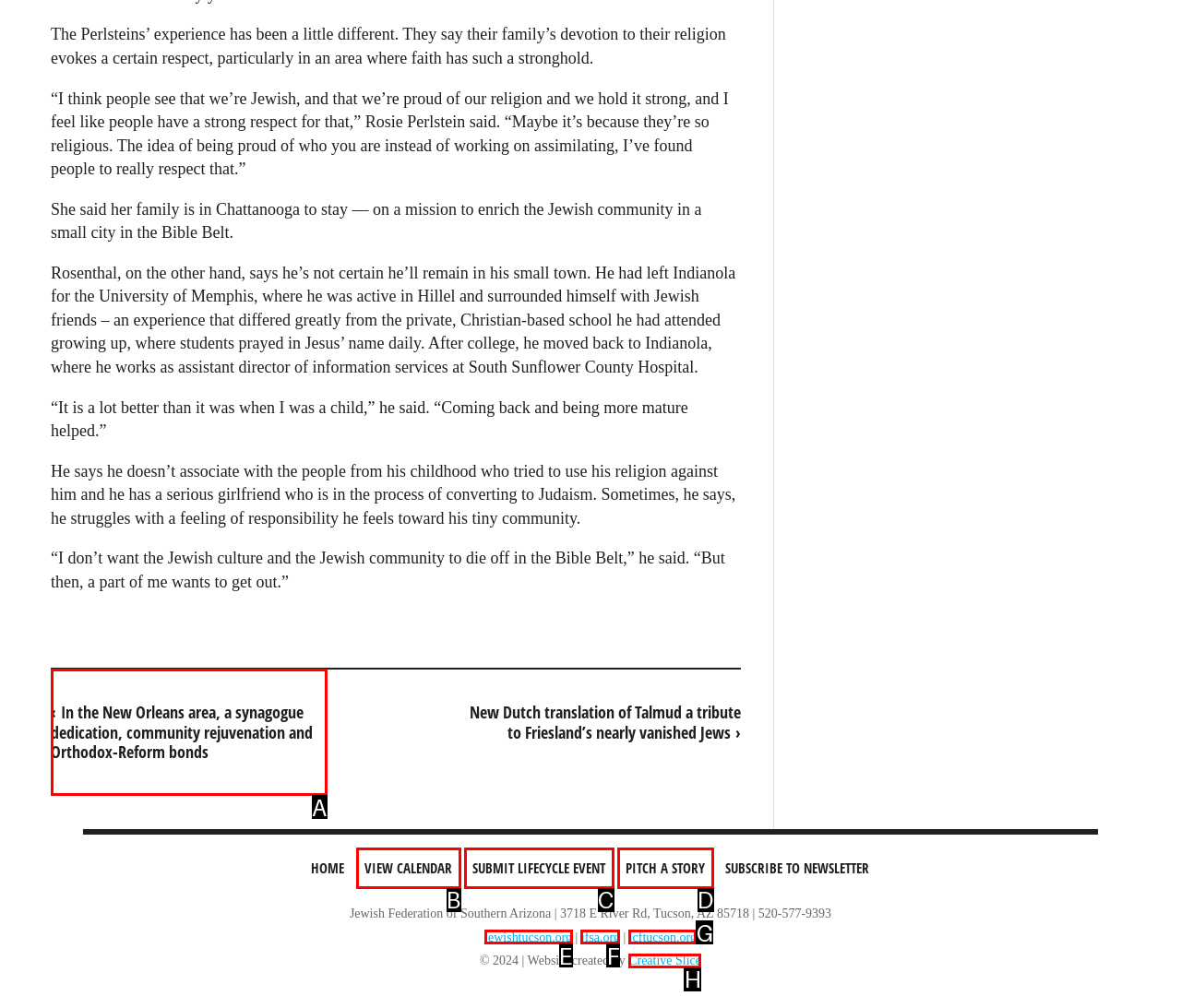Using the given description: View Calendar, identify the HTML element that corresponds best. Answer with the letter of the correct option from the available choices.

B